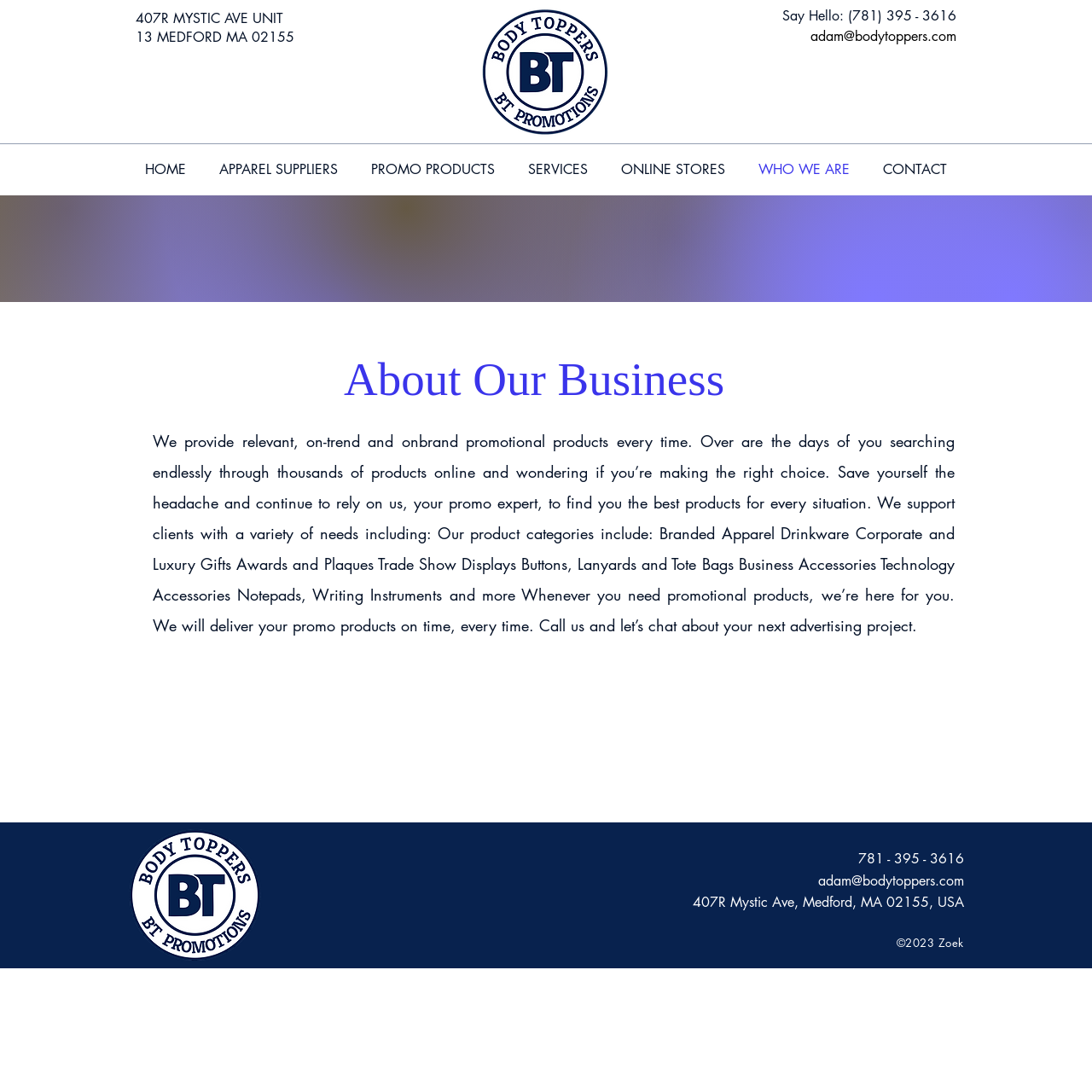Calculate the bounding box coordinates for the UI element based on the following description: "781 - 395 - 3616". Ensure the coordinates are four float numbers between 0 and 1, i.e., [left, top, right, bottom].

[0.786, 0.778, 0.883, 0.795]